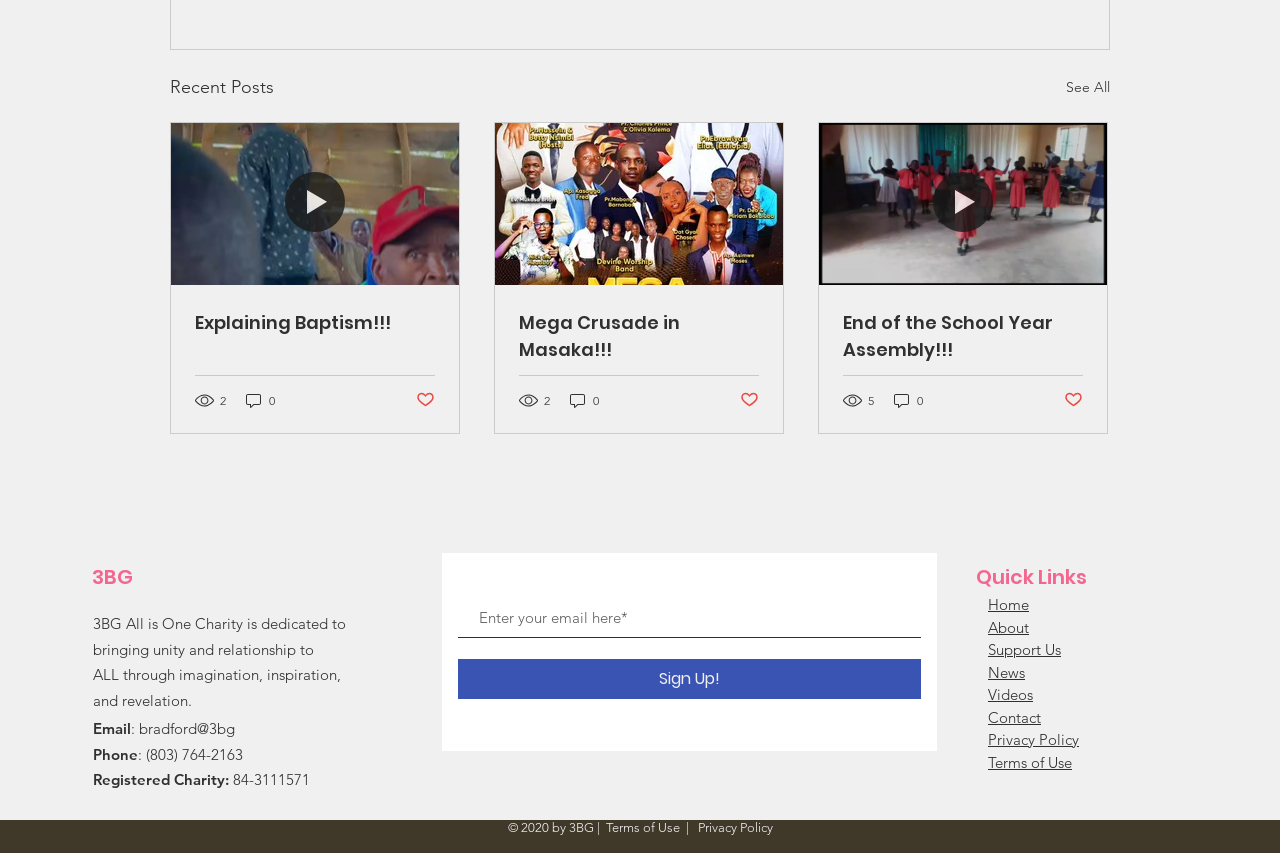Respond with a single word or phrase:
What are the quick links available?

Home, About, etc.